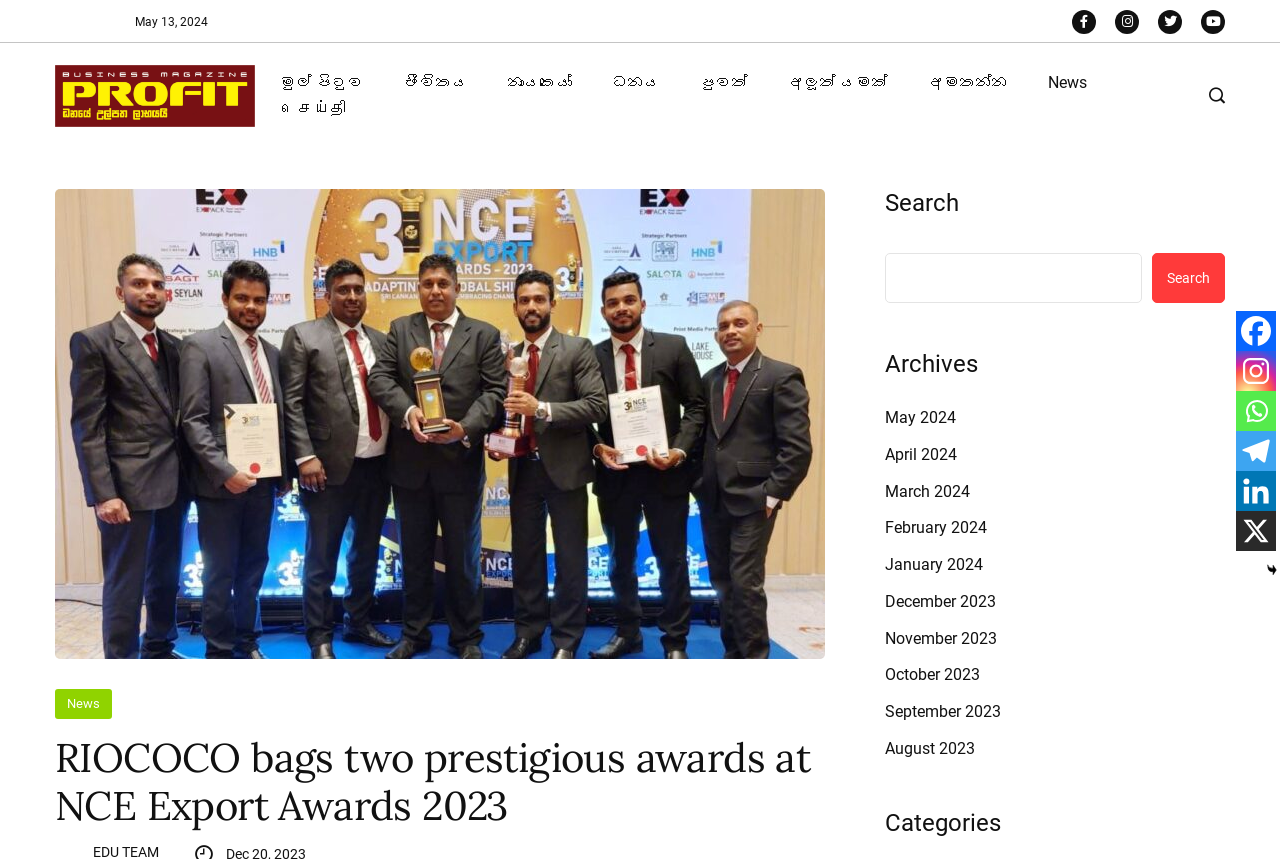Using the provided element description: "aria-label="Facebook" title="Facebook"", identify the bounding box coordinates. The coordinates should be four floats between 0 and 1 in the order [left, top, right, bottom].

[0.966, 0.362, 0.997, 0.409]